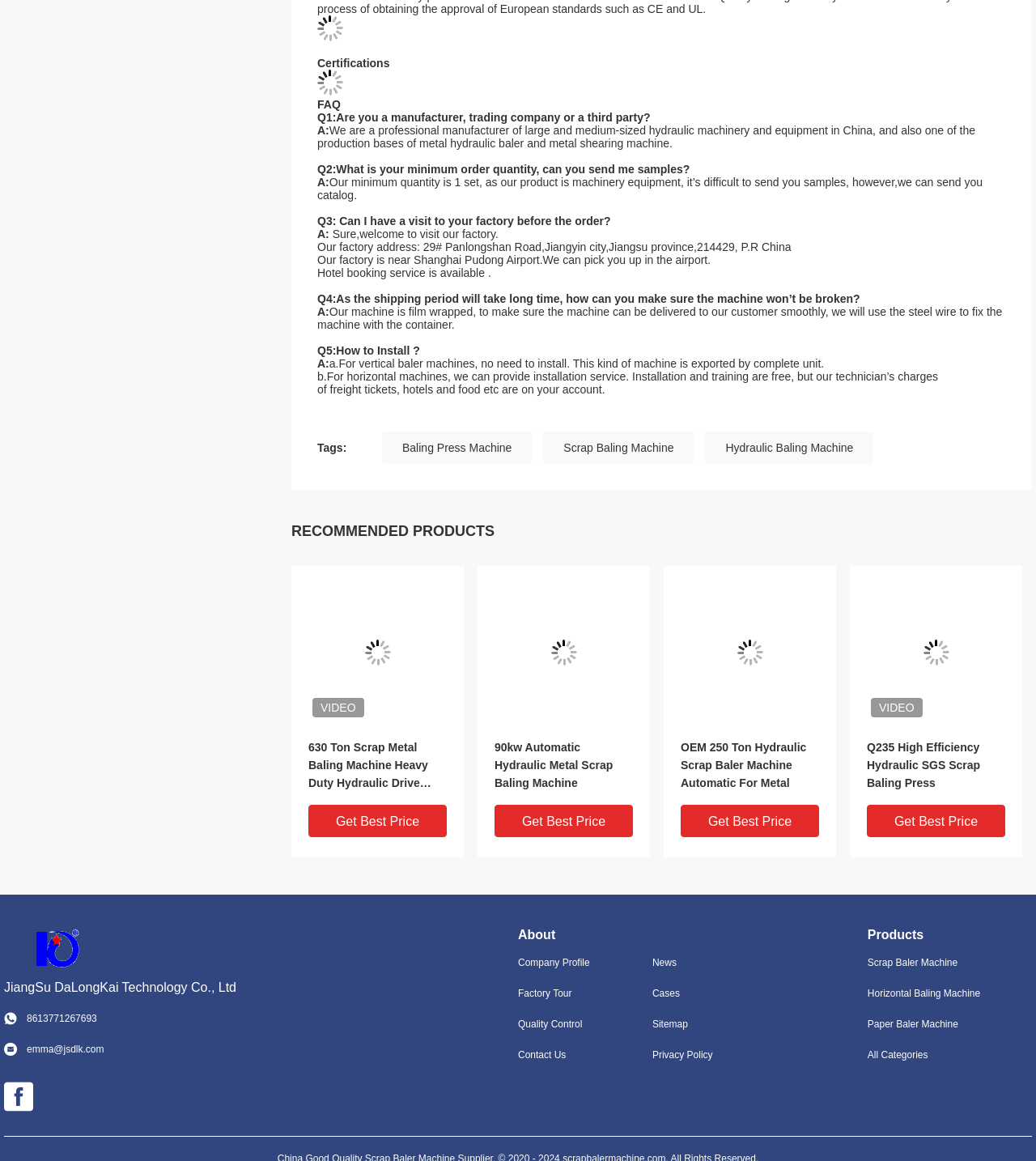Please identify the bounding box coordinates of the clickable element to fulfill the following instruction: "Contact through email". The coordinates should be four float numbers between 0 and 1, i.e., [left, top, right, bottom].

[0.004, 0.897, 0.422, 0.91]